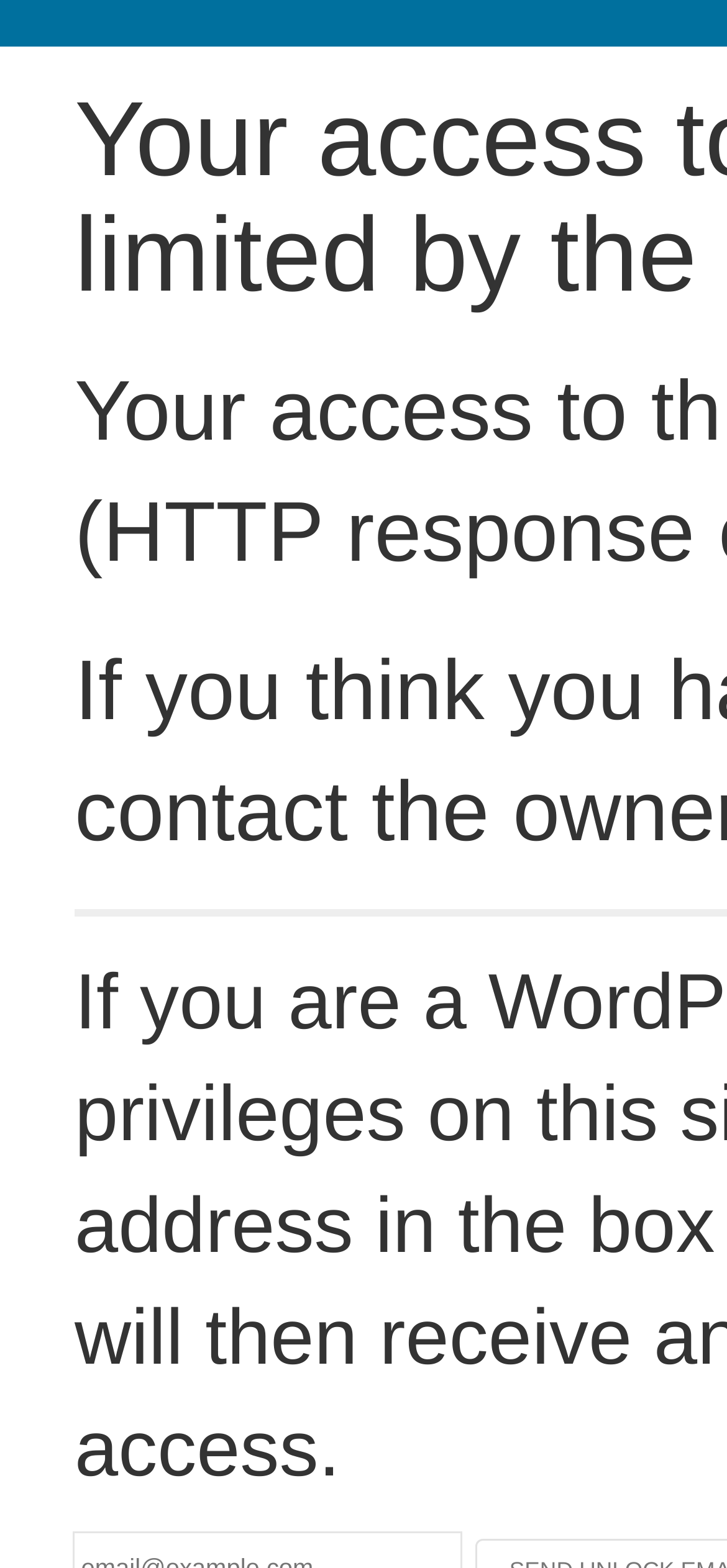Identify and provide the title of the webpage.

Your access to this site has been limited by the site owner